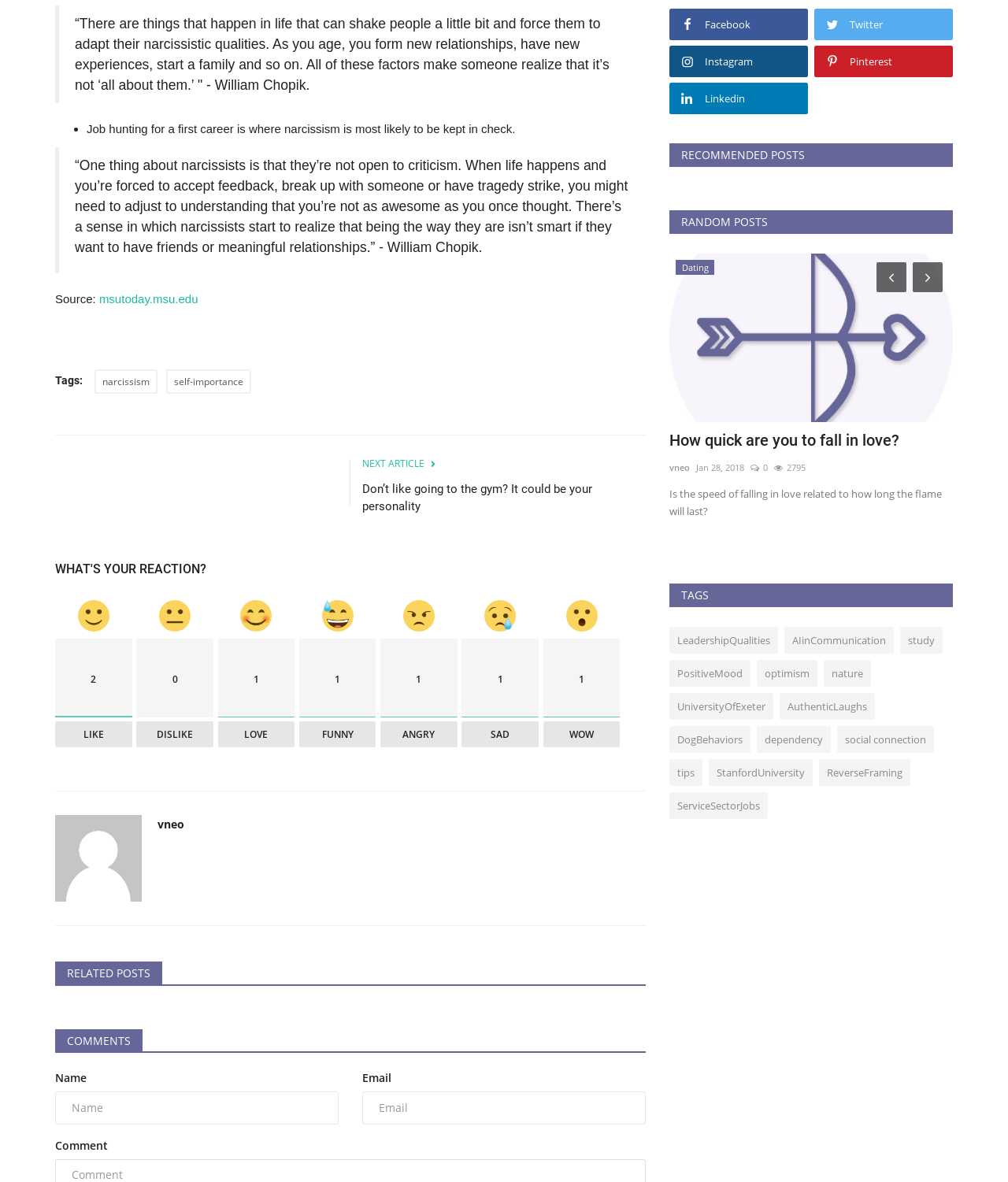What is the topic of the first quote?
Based on the image, provide your answer in one word or phrase.

Narcissism